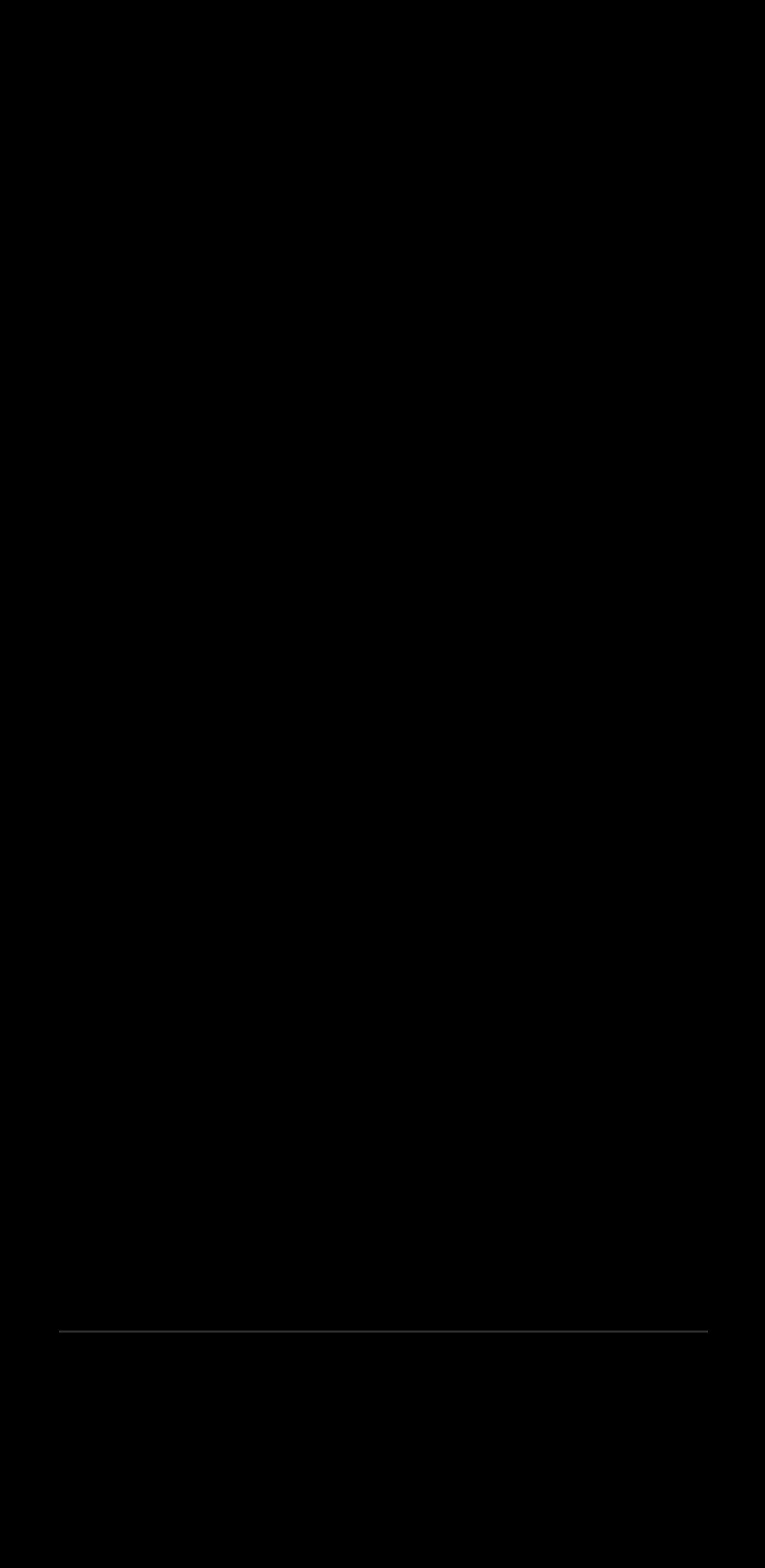What is the last link under the 'Resources' heading?
From the details in the image, provide a complete and detailed answer to the question.

I looked at the link elements under the 'Resources' heading and found that the last one is 'Contact'.